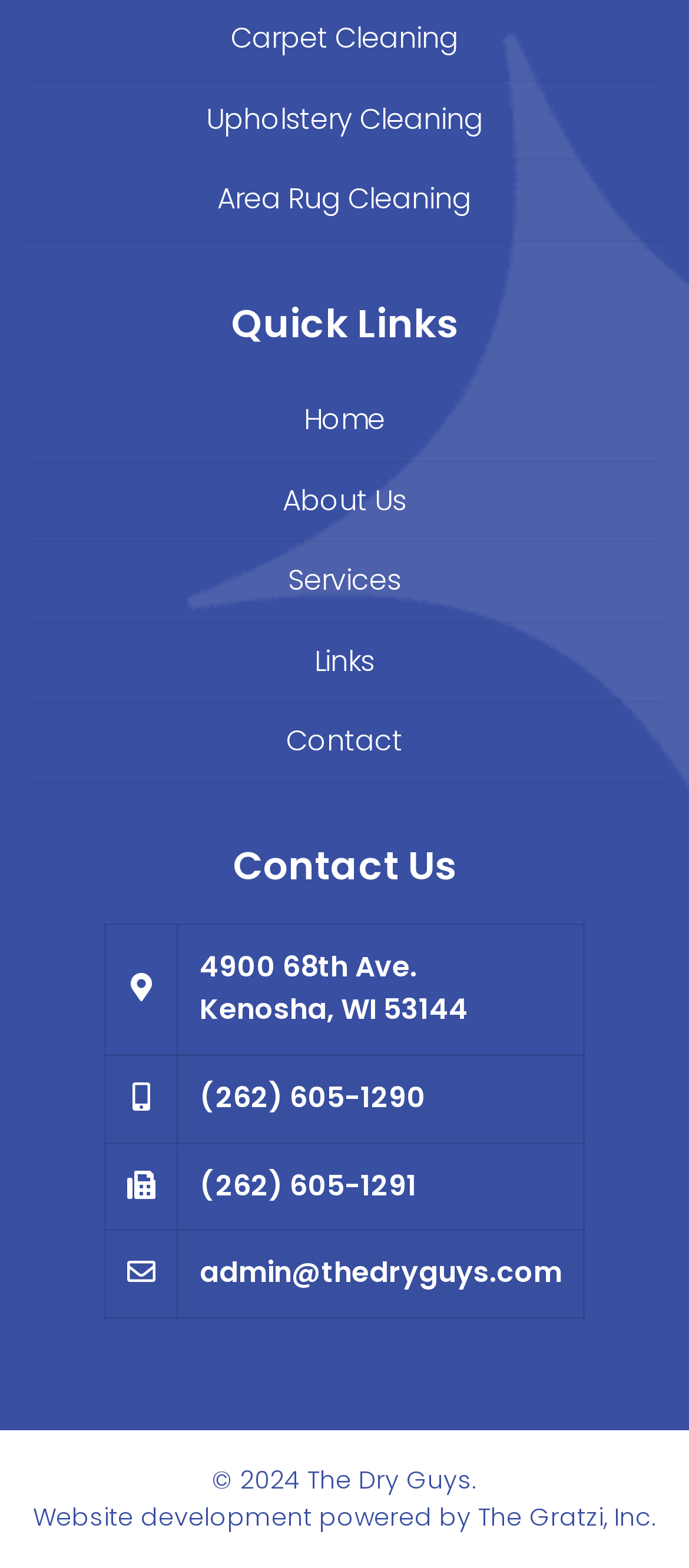Indicate the bounding box coordinates of the clickable region to achieve the following instruction: "contact us."

None